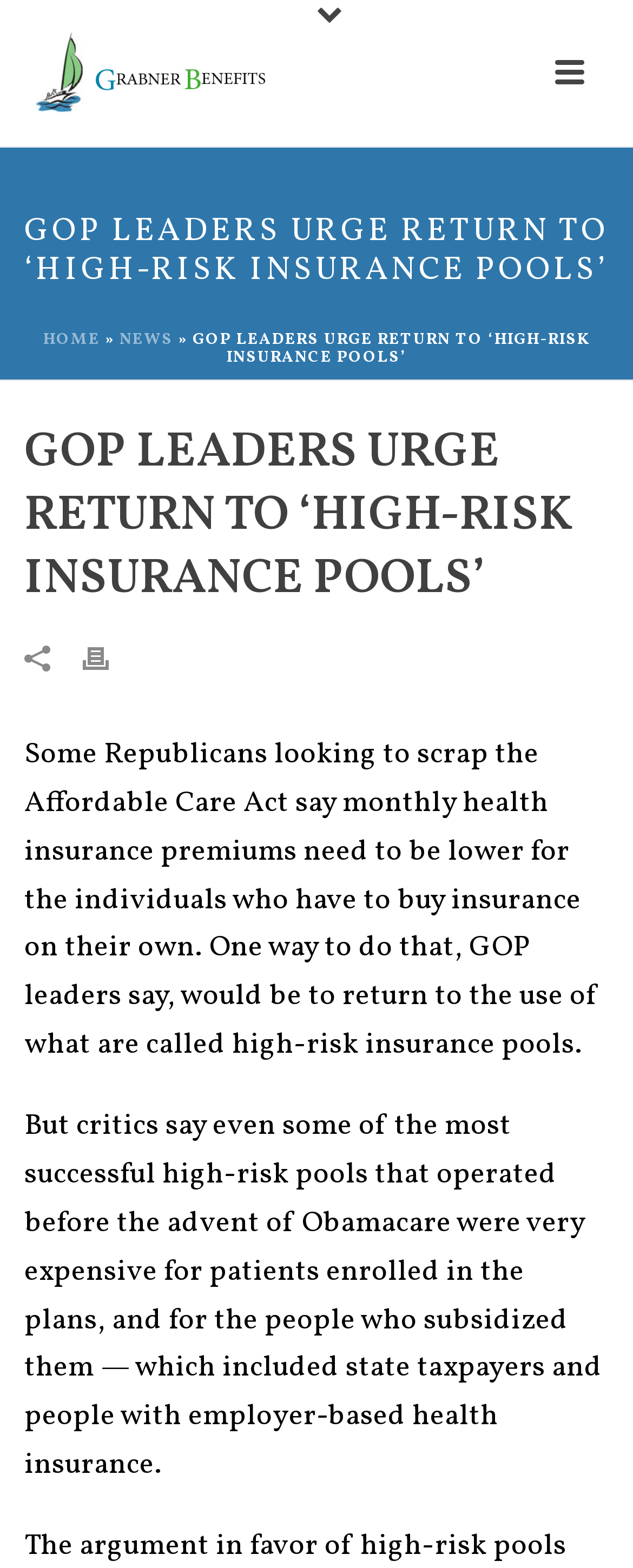Use a single word or phrase to answer this question: 
What is the purpose of the 'Print' link?

To print the article